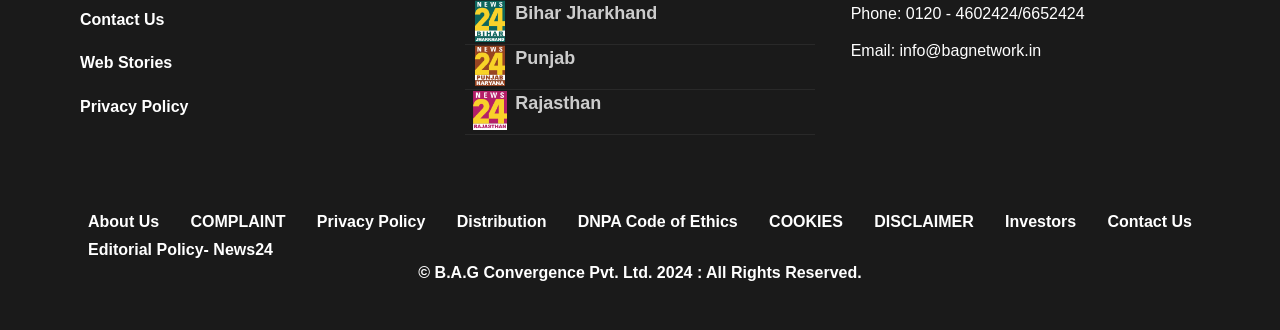Please identify the bounding box coordinates of the region to click in order to complete the task: "Send an email to info@bagnetwork.in". The coordinates must be four float numbers between 0 and 1, specified as [left, top, right, bottom].

[0.703, 0.126, 0.813, 0.177]